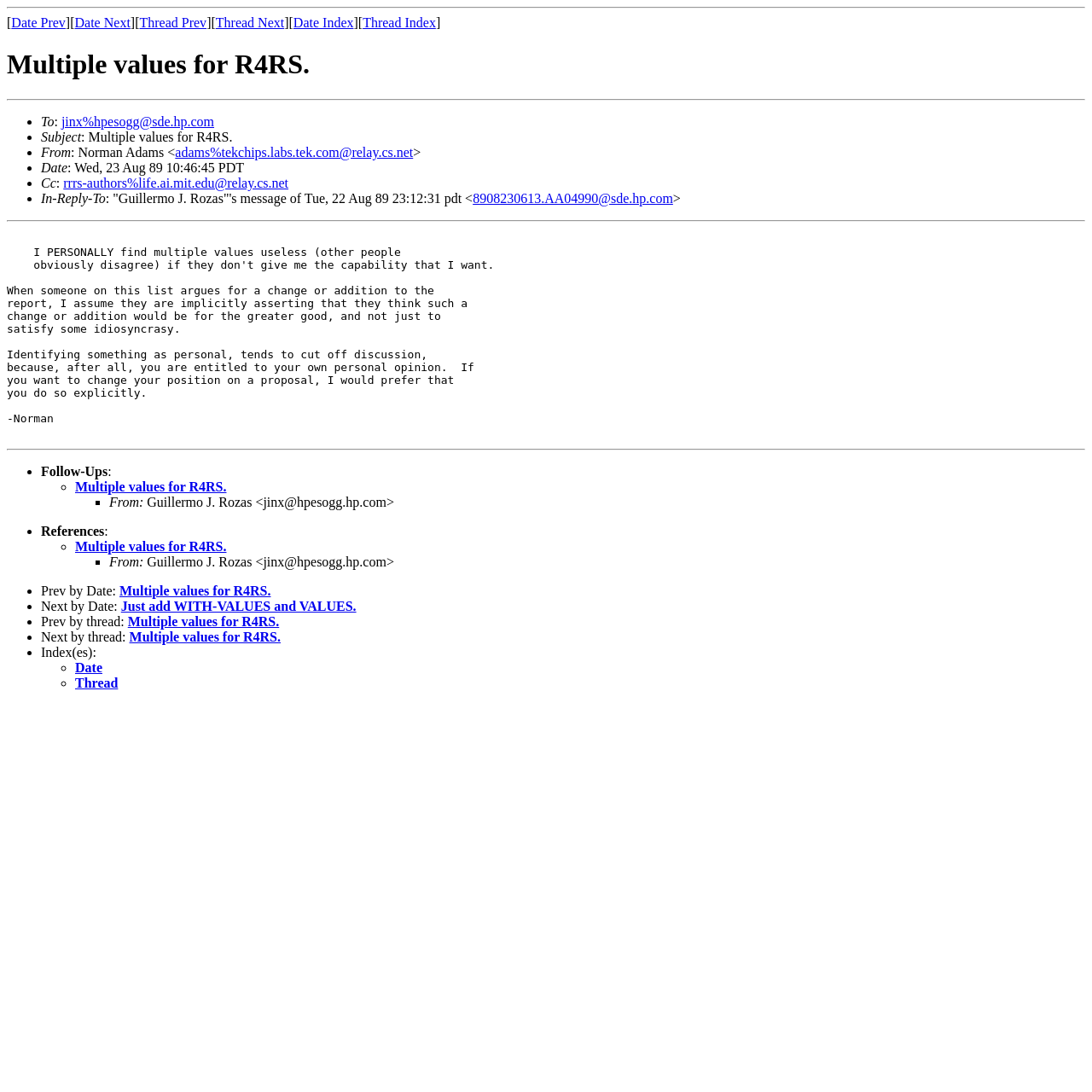Please mark the clickable region by giving the bounding box coordinates needed to complete this instruction: "Click on 'Date Prev'".

[0.01, 0.014, 0.06, 0.027]